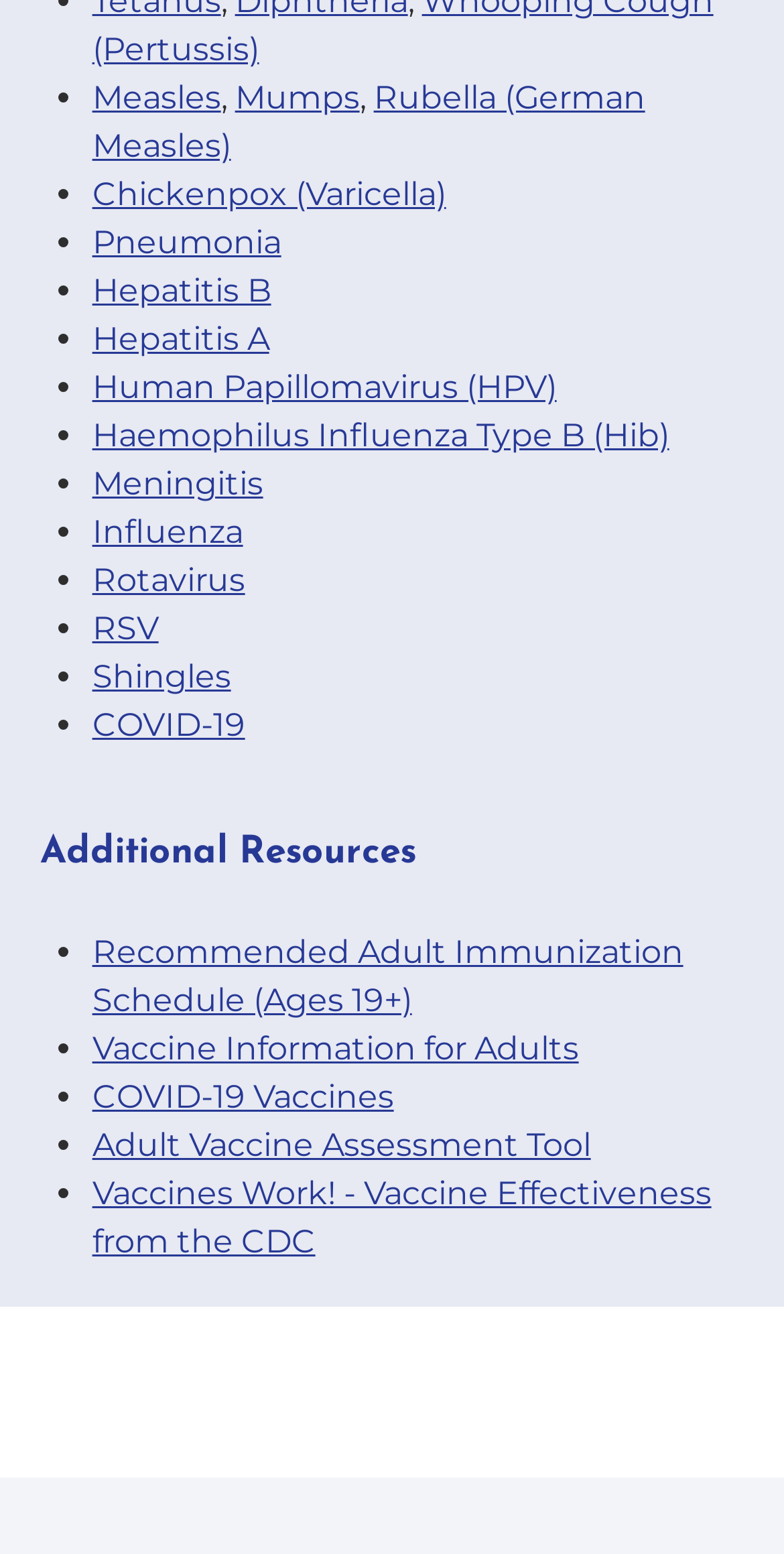How many diseases are listed on this webpage?
Using the information from the image, answer the question thoroughly.

I counted the number of links that appear to be disease names, starting from 'Measles' and ending at 'Shingles', and found 15 in total.